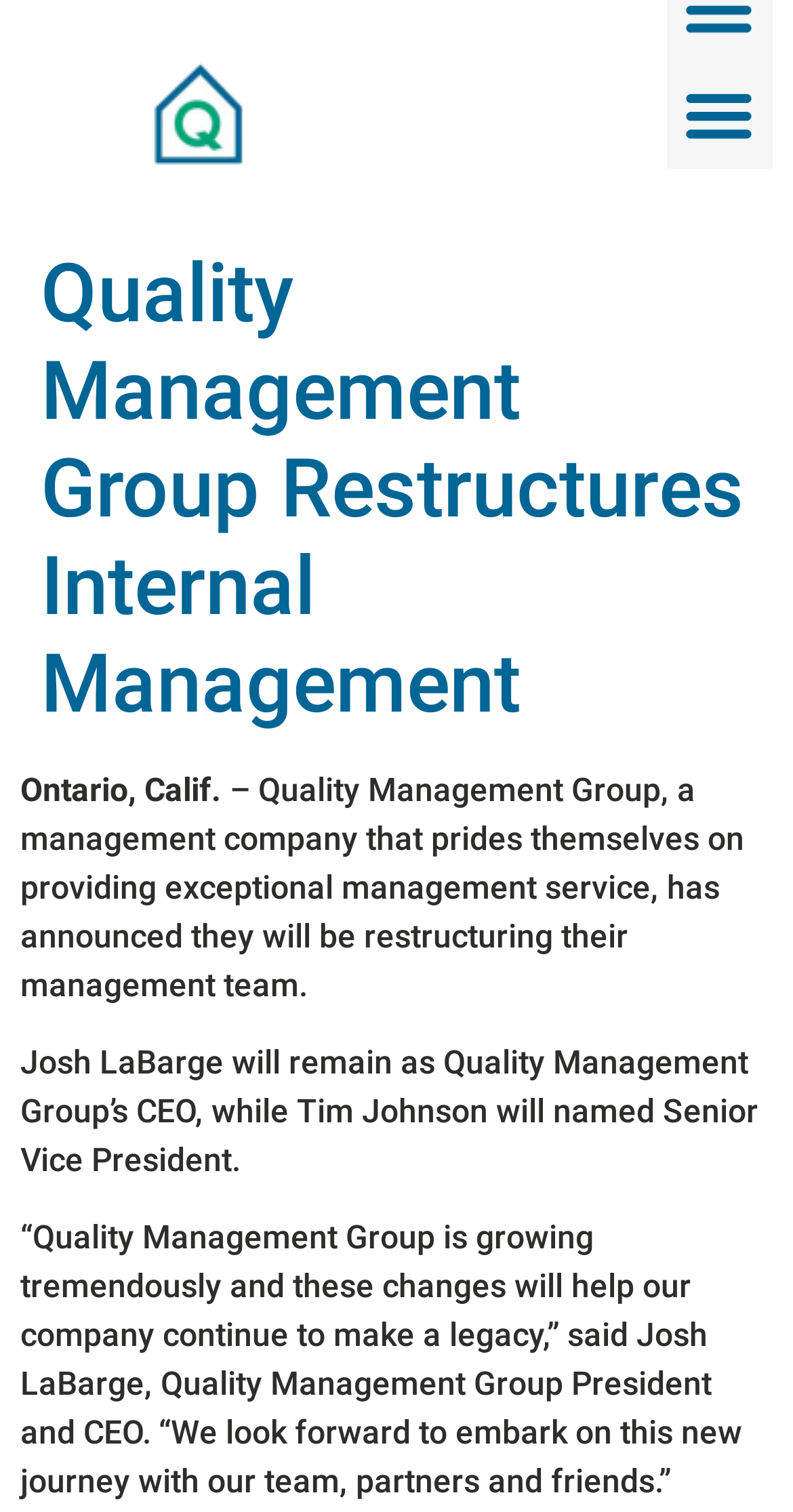Present a detailed account of what is displayed on the webpage.

The webpage is about Quality Management Group, a management company, and its internal management restructuring. At the top-left corner, there is a link and an image, both labeled as "Quality Management Group". On the top-right corner, there are two identical buttons labeled as "Menu Toggle". 

Below the top section, there is a header section that spans the entire width of the page. The header contains a heading that reads "Quality Management Group Restructures Internal Management". 

Under the header, there are three paragraphs of text. The first paragraph is short and mentions "Ontario, Calif.". The second paragraph is longer and explains that Quality Management Group is restructuring their management team. The third paragraph is also long and contains a quote from Josh LaBarge, the President and CEO of Quality Management Group, discussing the company's growth and future plans.